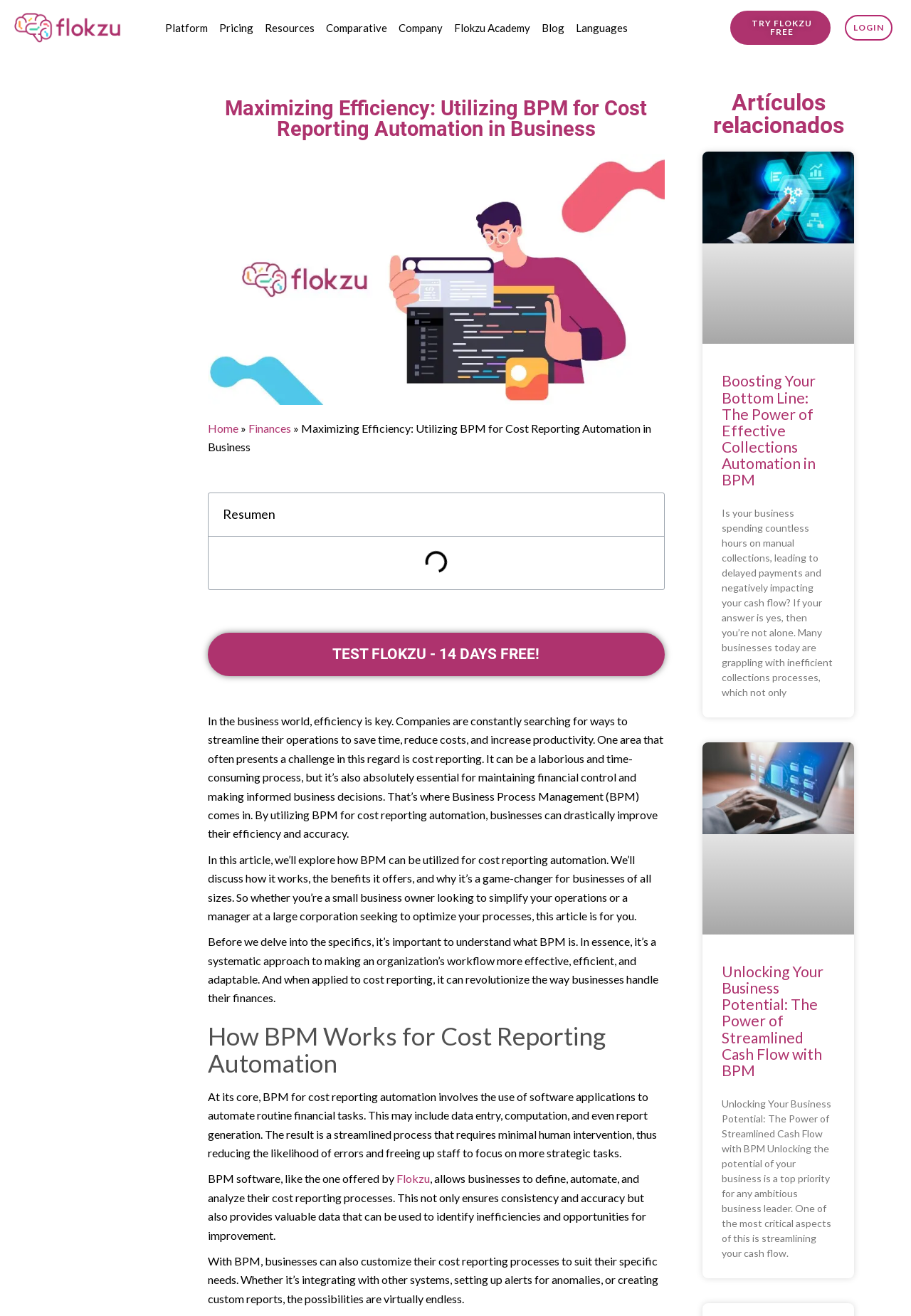What is Flokzu?
Please respond to the question with a detailed and well-explained answer.

The webpage mentions Flokzu as a BPM software that allows businesses to define, automate, and analyze their cost reporting processes. This suggests that Flokzu is a software solution that provides BPM capabilities for businesses.